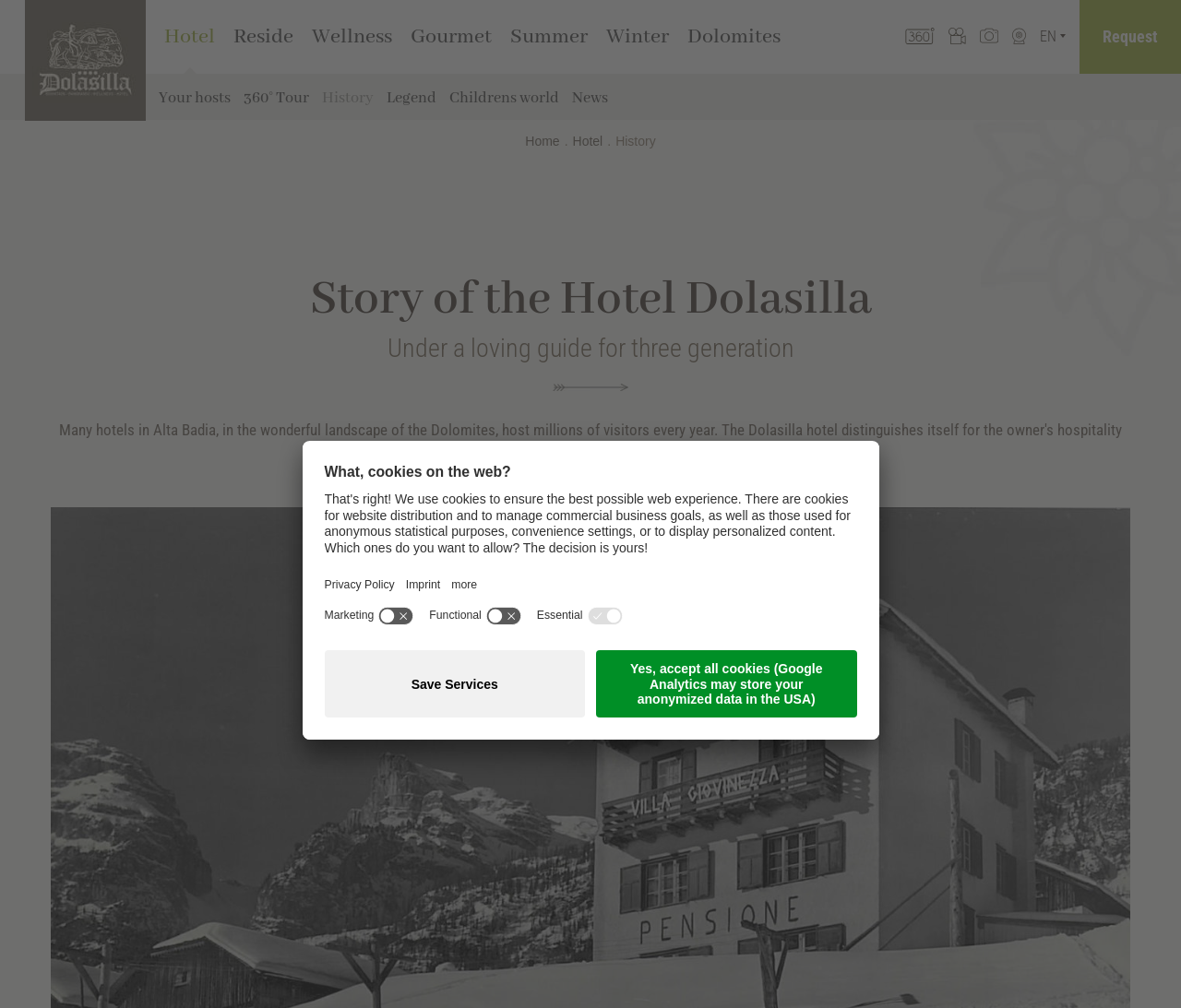Given the element description Imprint, predict the bounding box coordinates for the UI element in the webpage screenshot. The format should be (top-left x, top-left y, bottom-right x, bottom-right y), and the values should be between 0 and 1.

[0.344, 0.57, 0.373, 0.587]